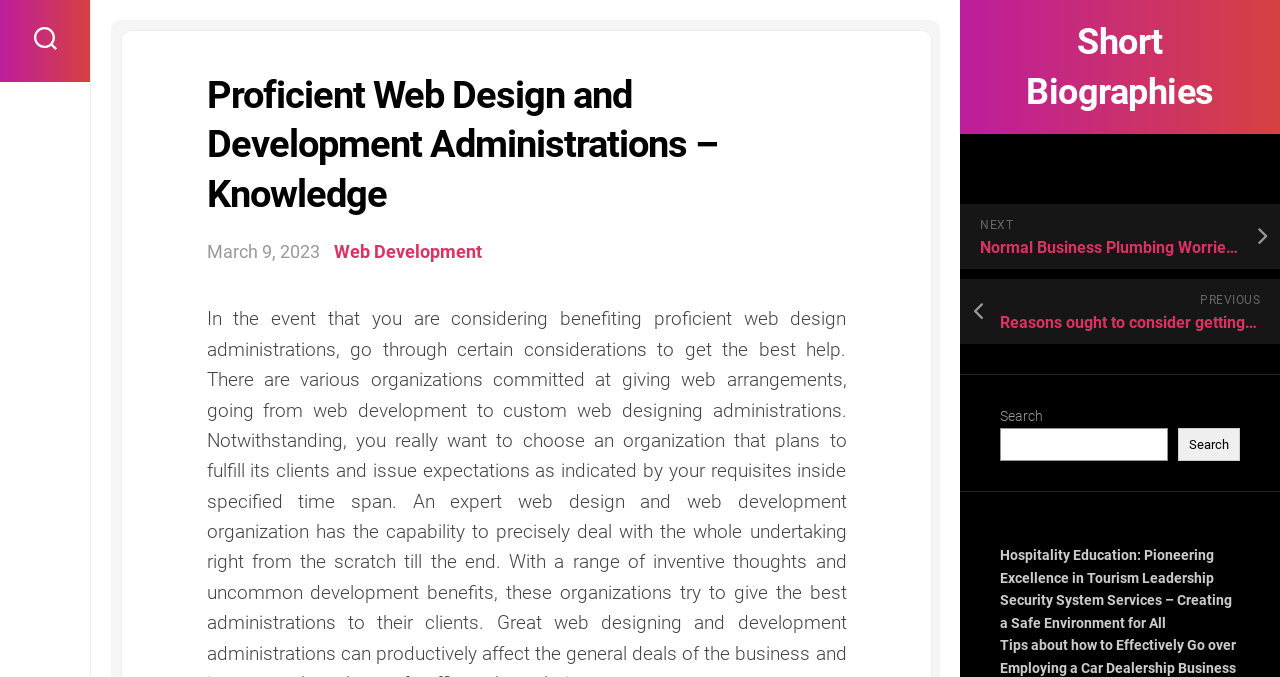Based on the image, please elaborate on the answer to the following question:
How many links are there in the 'Recent Posts' section?

The webpage has a section titled 'Recent Posts' which lists three links: 'Hospitality Education: Pioneering Excellence in Tourism Leadership', 'Security System Services – Creating a Safe Environment for All', and 'Tips about how to Effectively Go over Employing a Car Dealership Business'.